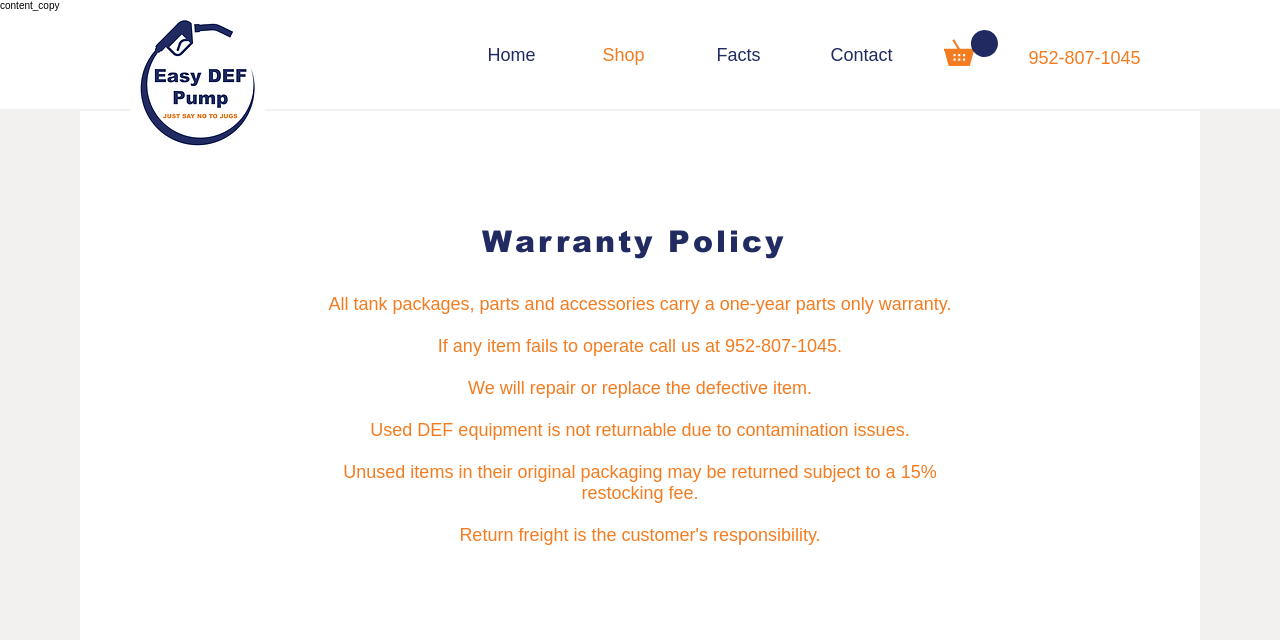Give a concise answer using one word or a phrase to the following question:
What is the logo of Easy DEF Pump?

Easy DEF Pump Logo with white background